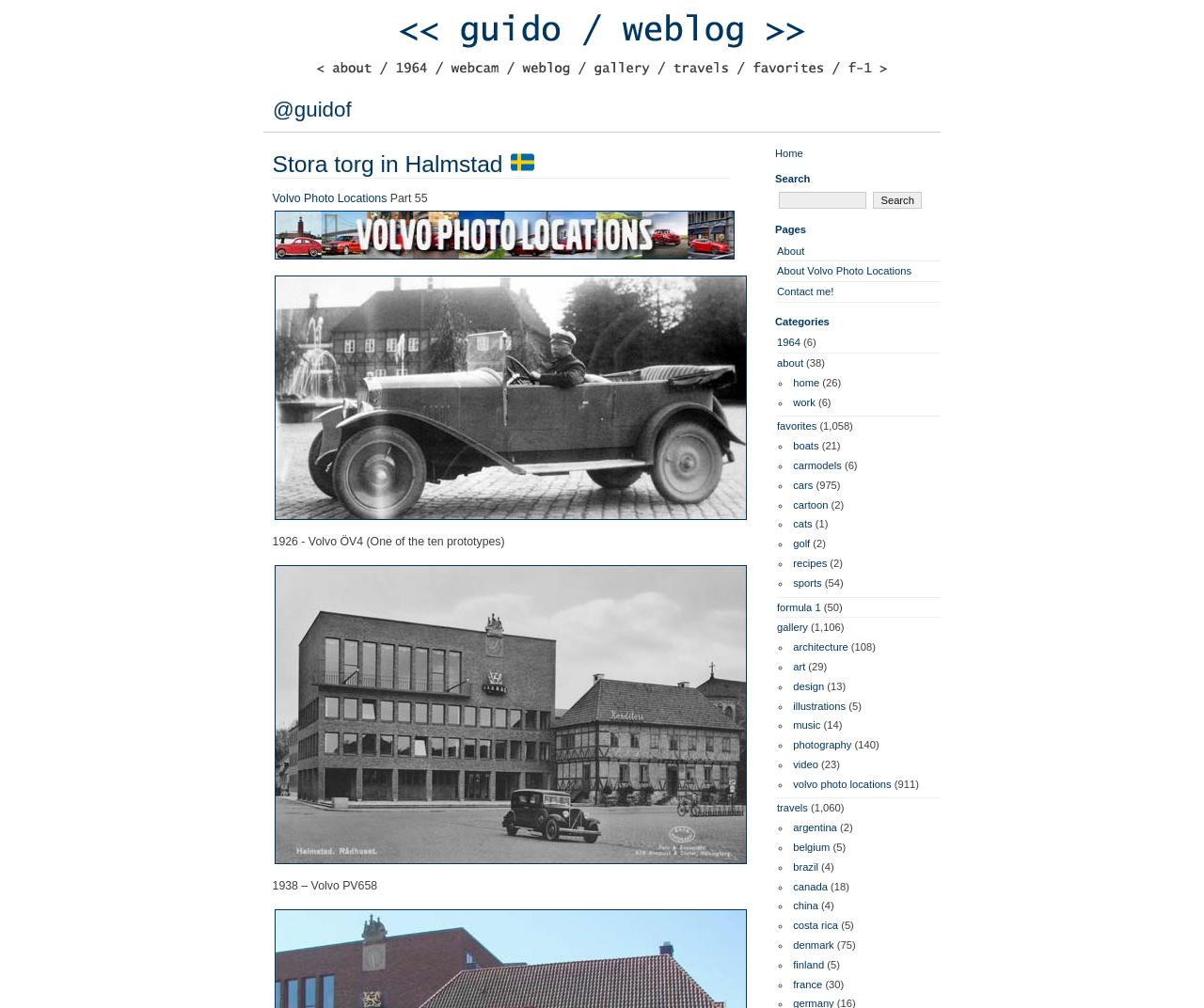Bounding box coordinates should be in the format (top-left x, top-left y, bottom-right x, bottom-right y) and all values should be floating point numbers between 0 and 1. Determine the bounding box coordinate for the UI element described as: volvo photo locations

[0.659, 0.772, 0.74, 0.783]